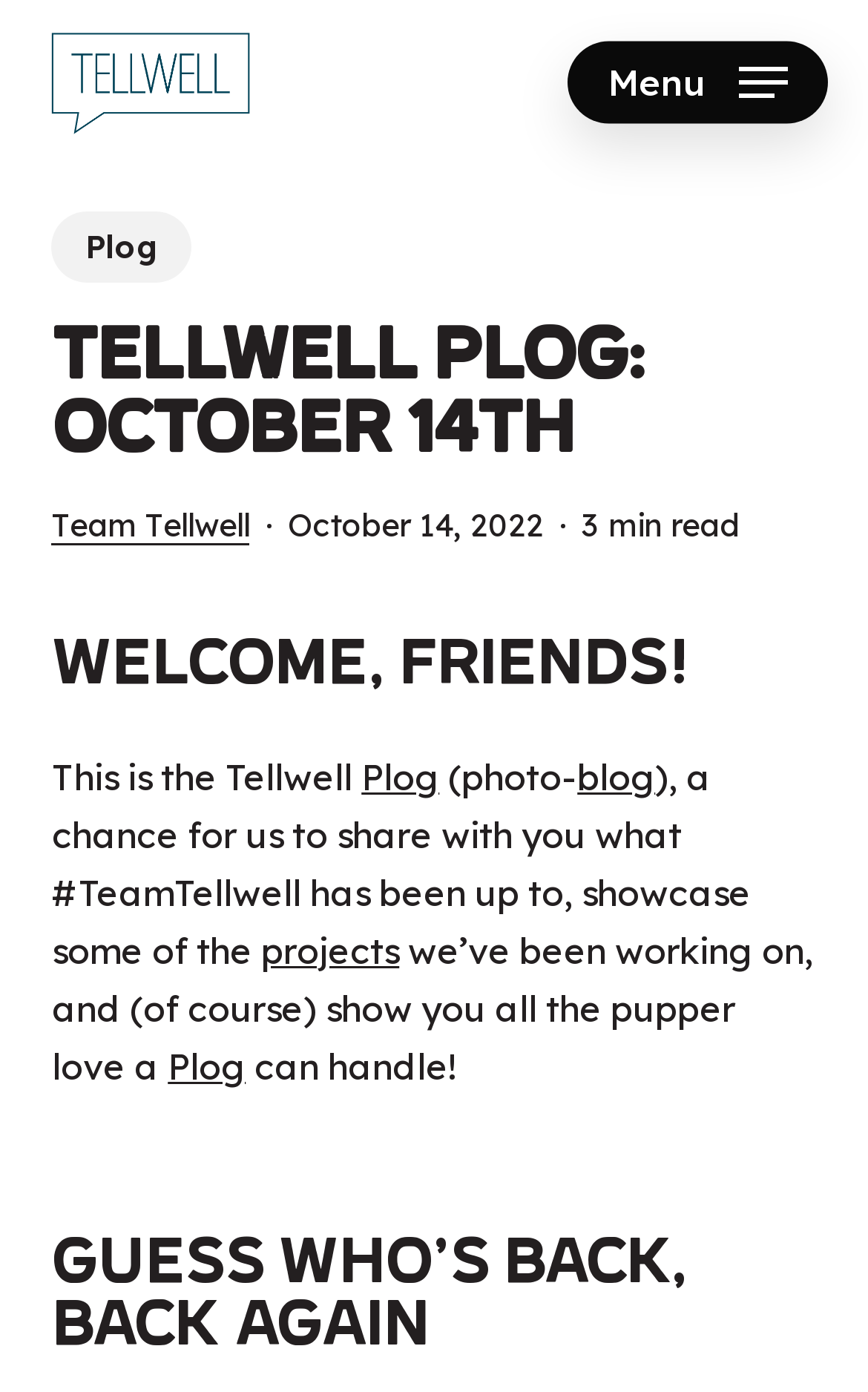Give a one-word or phrase response to the following question: What is the estimated reading time of the blog post?

3 min